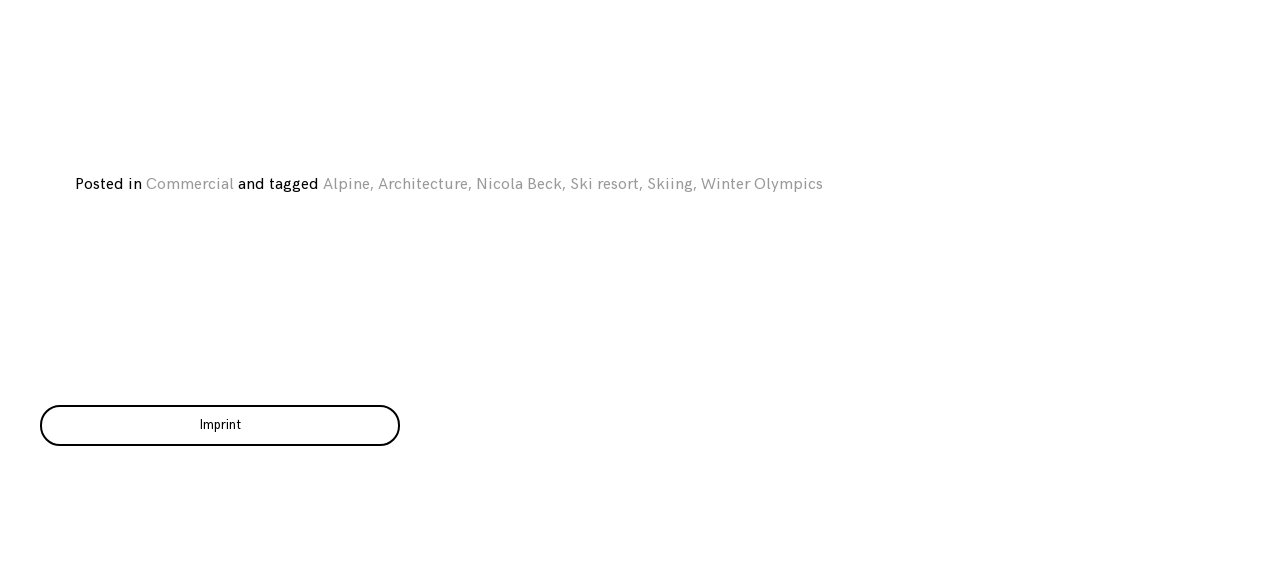What is the last link in the footer section?
Answer the question with a single word or phrase by looking at the picture.

Winter Olympics